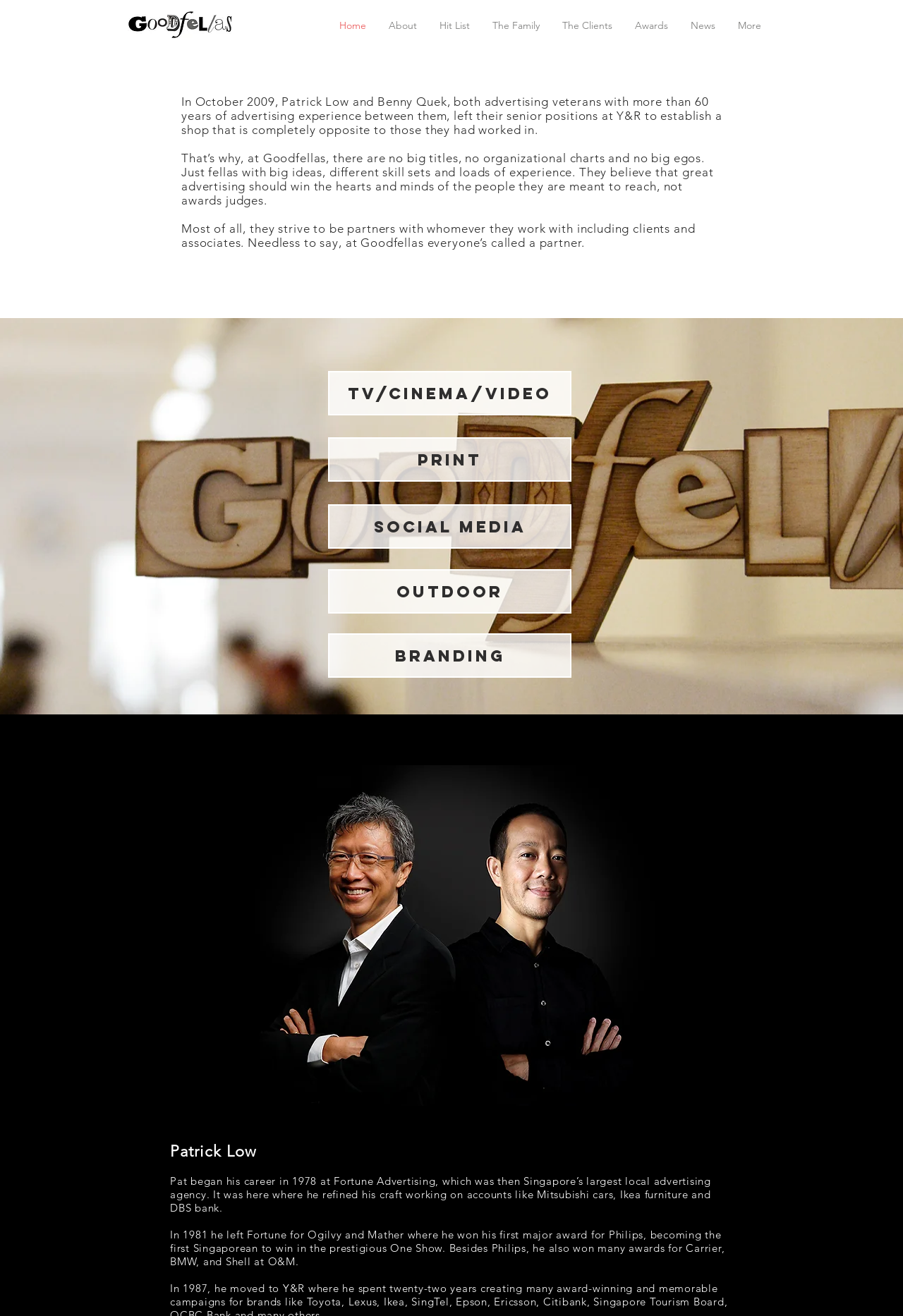Point out the bounding box coordinates of the section to click in order to follow this instruction: "Click on the 'Home' link".

[0.363, 0.006, 0.418, 0.033]